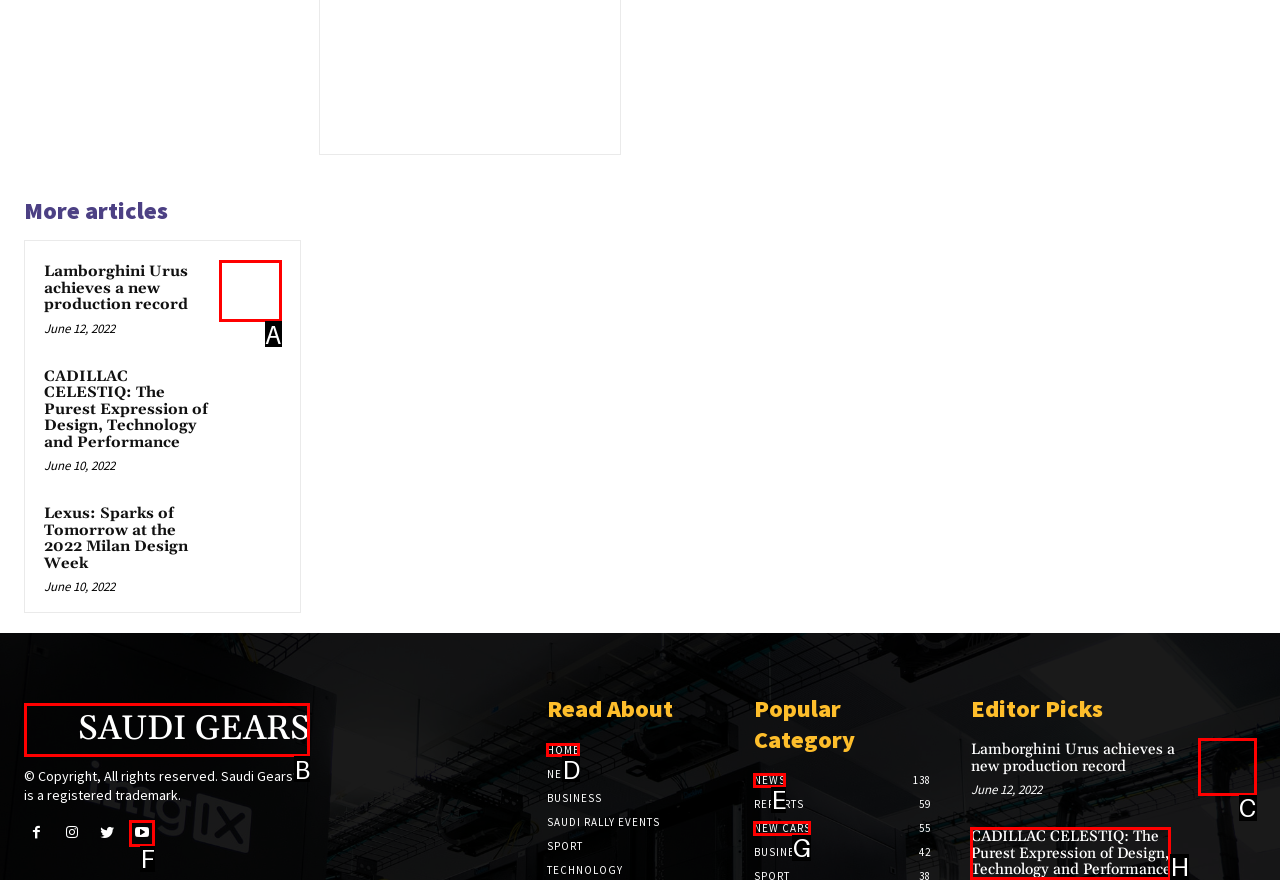From the given choices, which option should you click to complete this task: Explore WooCommerce Hosting? Answer with the letter of the correct option.

None